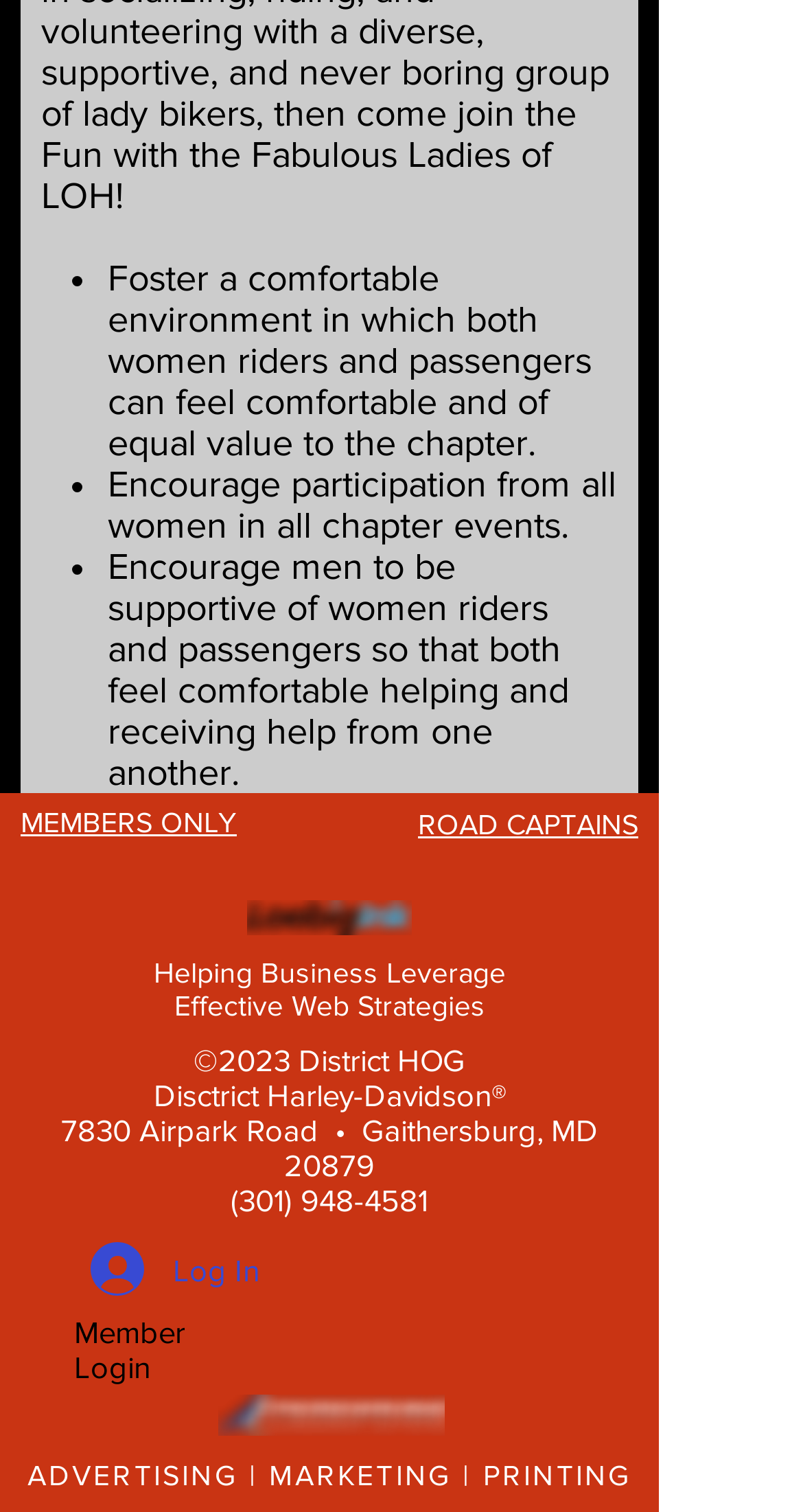Provide your answer in one word or a succinct phrase for the question: 
What is the purpose of the chapter?

Foster a comfortable environment